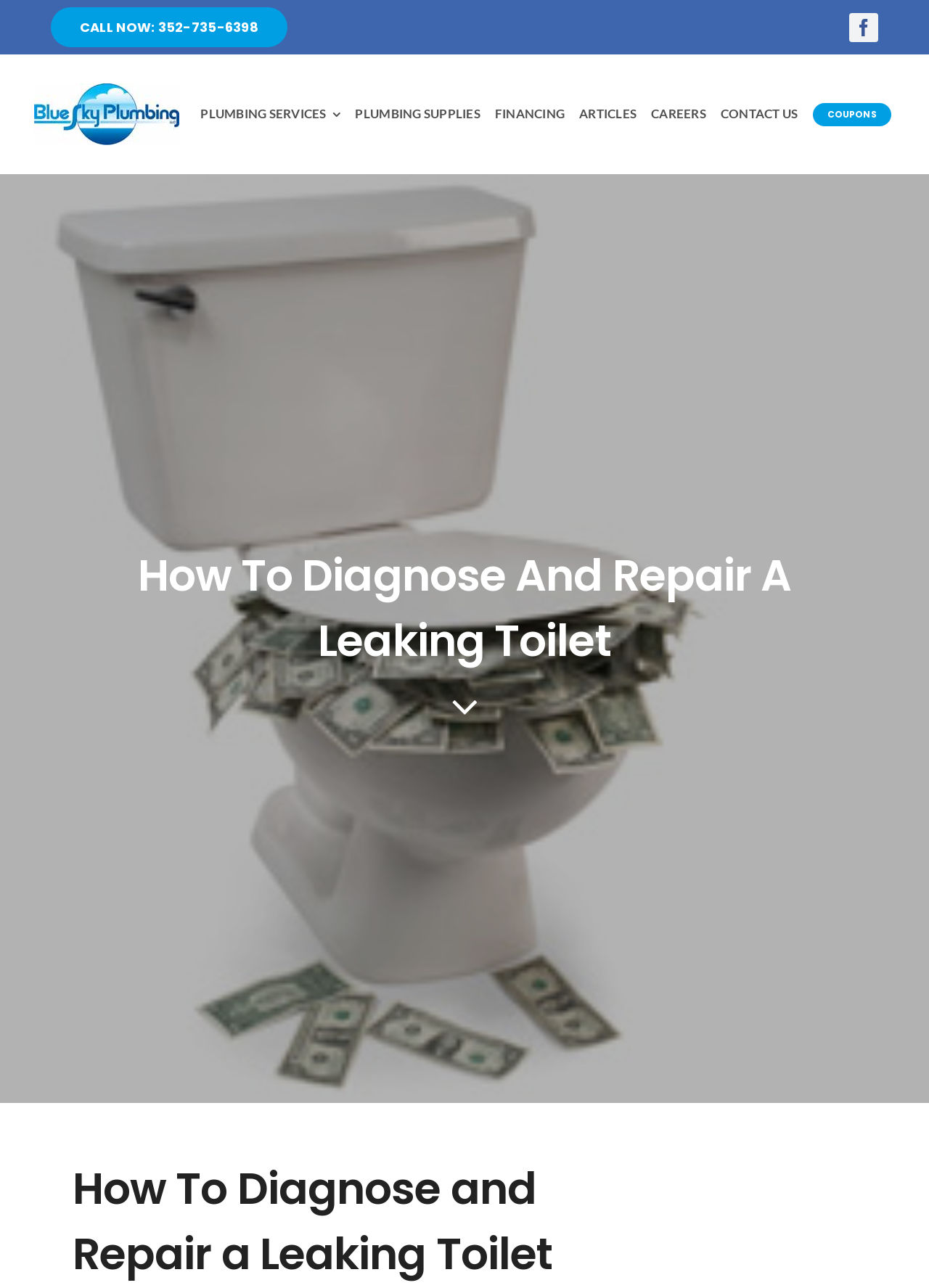Construct a thorough caption encompassing all aspects of the webpage.

The webpage is about diagnosing and repairing a leaking toilet. At the top left, there is a link to call a plumbing service, "CALL NOW: 352-735-6398". Next to it, on the top left, is the Blue Sky Plumbing logo, which is an image. On the top right, there is a link to the Facebook page of Blue Sky Plumbing.

Below the logo, there is a navigation menu, "Plumber Main Menu", which contains several links to different sections of the website, including "PLUMBING SERVICES", "PLUMBING SUPPLIES", "FINANCING", "ARTICLES", "CAREERS", "CONTACT US", and "COUPONS". These links are arranged horizontally across the page.

The main content of the webpage starts with a heading, "How To Diagnose And Repair A Leaking Toilet", which is located near the top center of the page. Below this heading, there is a link to an article, "Link to #article". The article itself is not visible on this screenshot, but it is likely to be a detailed guide on how to diagnose and repair a leaking toilet.

At the very bottom of the page, there is another heading, "How To Diagnose and Repair a Leaking Toilet", which is likely to be the title of the article. Next to it, on the bottom right, is a link to go back to the top of the page, "\uf106 Go to Top".